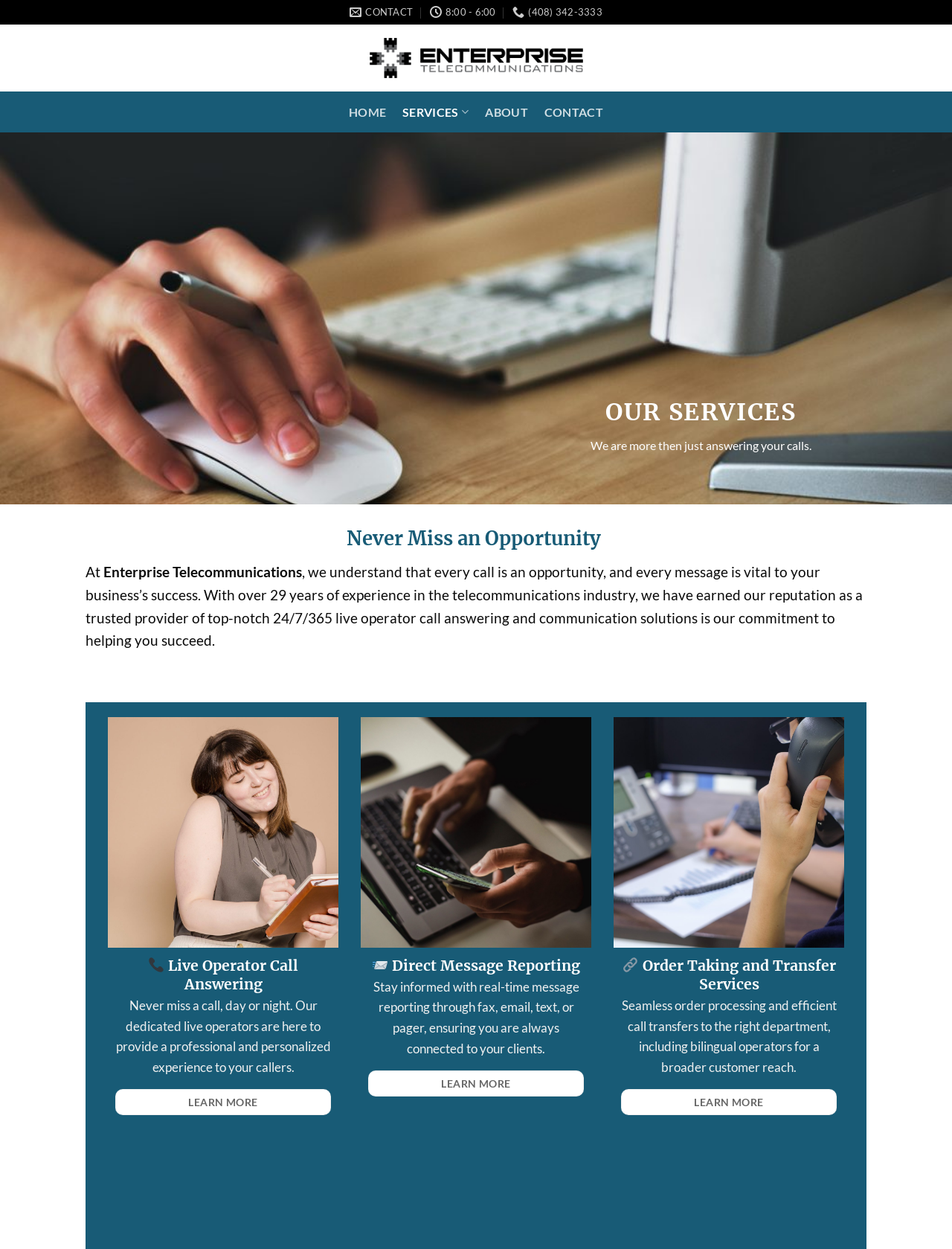What are the business hours?
Look at the webpage screenshot and answer the question with a detailed explanation.

The business hours can be found at the top of the webpage, next to the contact information. The text '8:00 - 6:00' indicates the hours of operation.